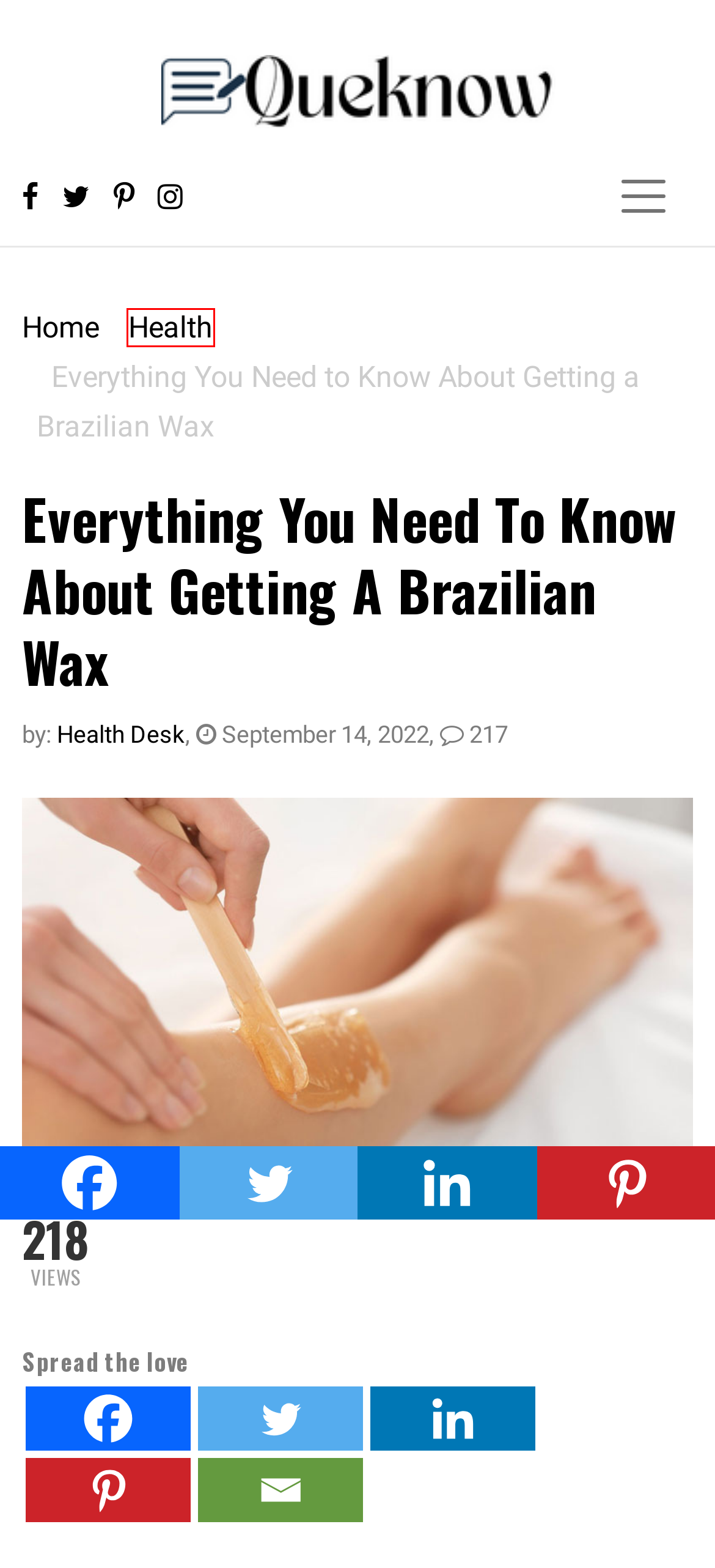You are given a webpage screenshot where a red bounding box highlights an element. Determine the most fitting webpage description for the new page that loads after clicking the element within the red bounding box. Here are the candidates:
A. Privacy Policy - Queknow
B. Health Desk - Queknow
C. Blogs On Health And Wellness - Queknow
D. Blogs About Lawyers | Write For Us | Queknow
E. Your Property Abroad: A Comprehensive Guide Queknow
F. QueKnow - Tips, Help, Ideas, Guidance And Knowledge Sharing
G. Blog Topics On Real Estate - Queknow
H. Blogs Reviews - Queknow

C